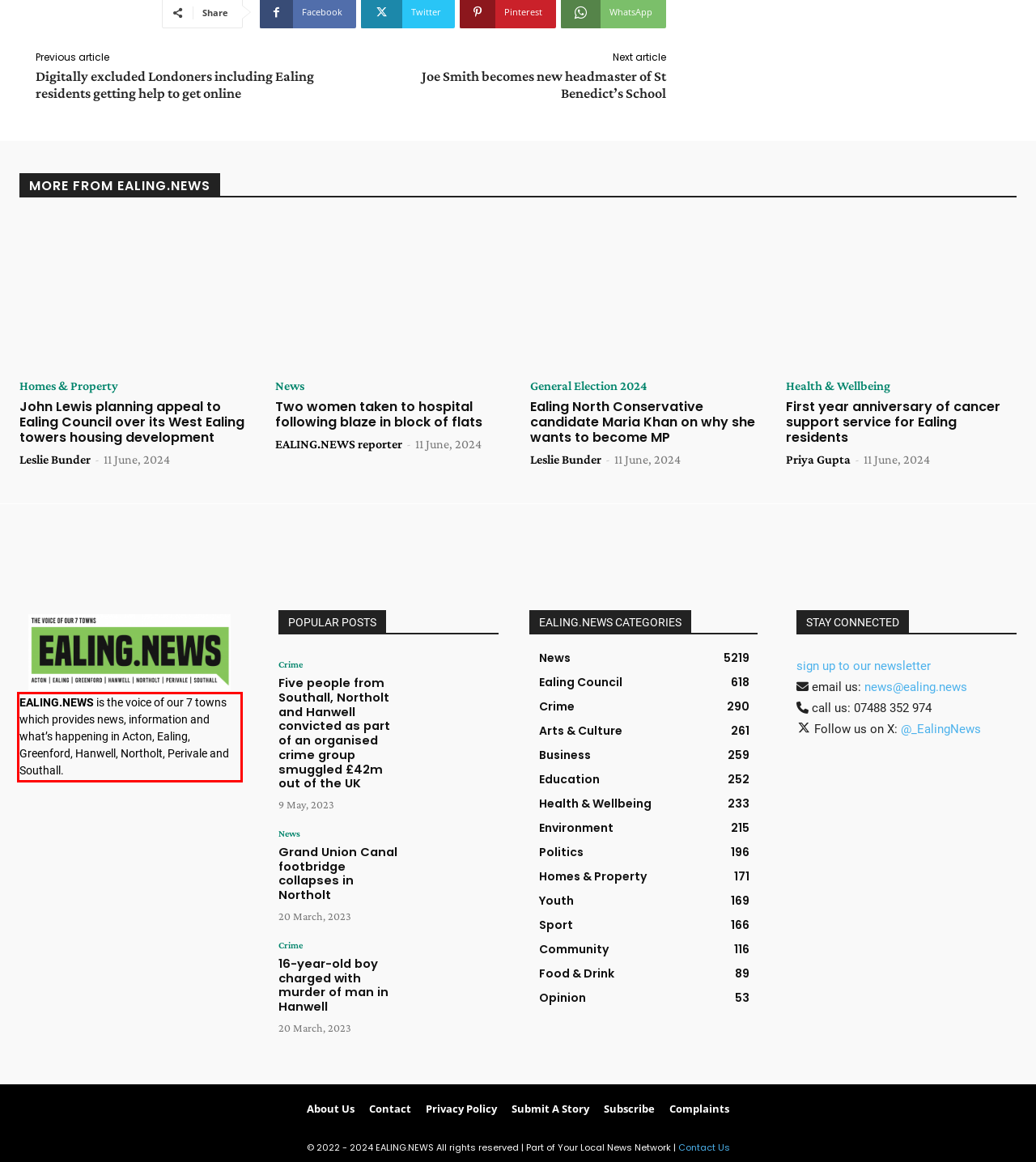Extract and provide the text found inside the red rectangle in the screenshot of the webpage.

EALING.NEWS is the voice of our 7 towns which provides news, information and what’s happening in Acton, Ealing, Greenford, Hanwell, Northolt, Perivale and Southall.